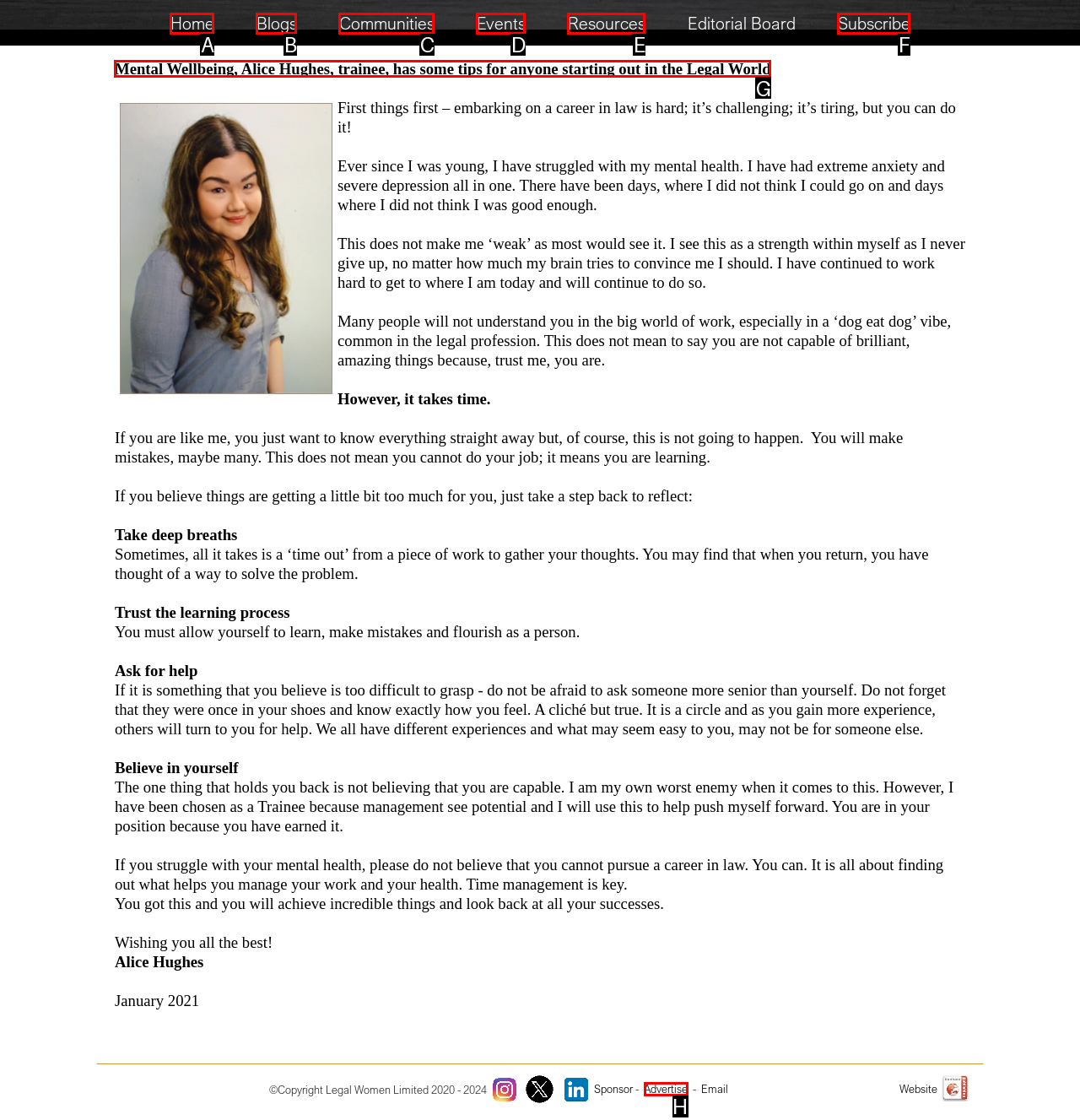Select the right option to accomplish this task: Read about Mental Wellbeing. Reply with the letter corresponding to the correct UI element.

G